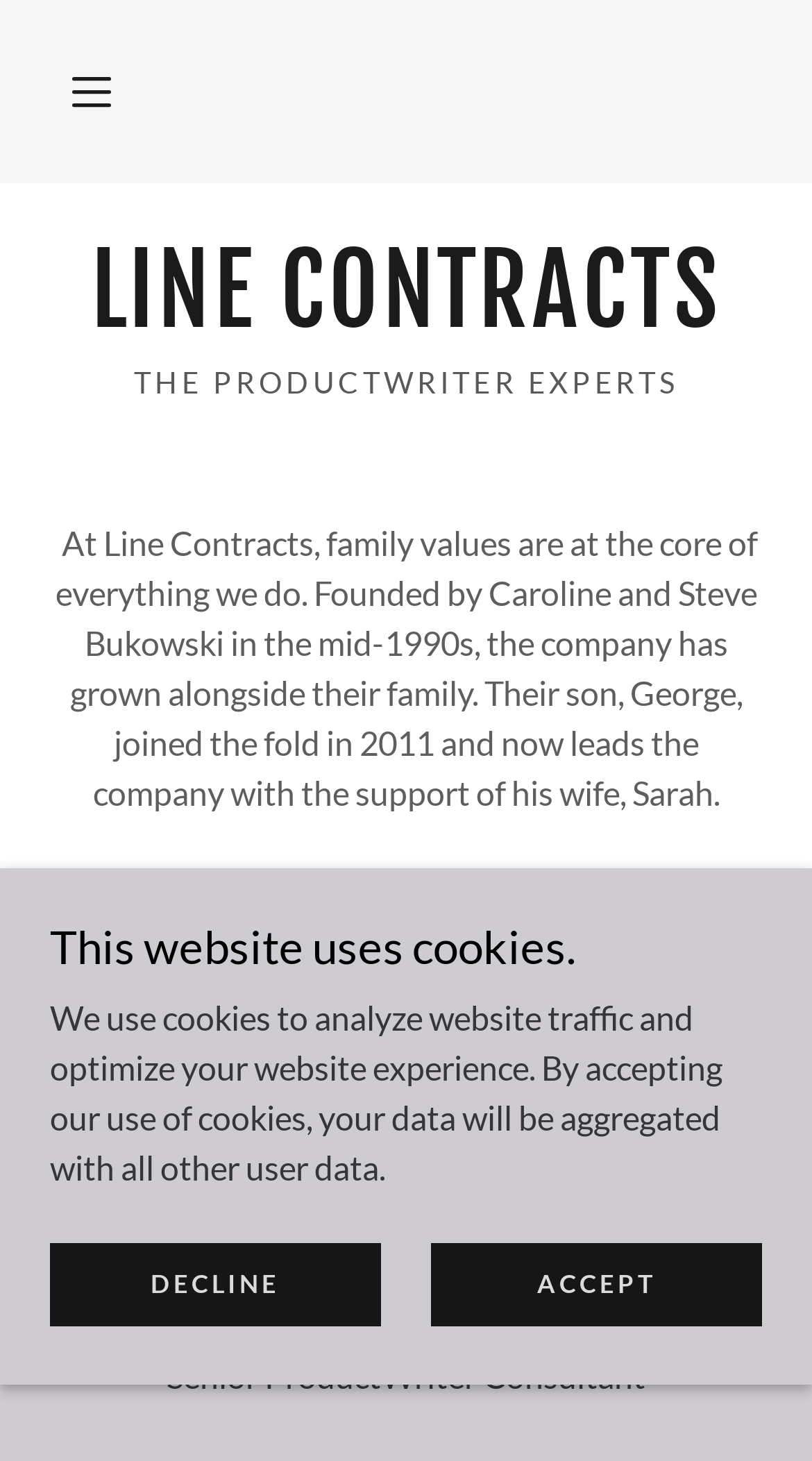Please reply to the following question using a single word or phrase: 
What is the role of Sarah Bukowski in the company?

ProductWriter Consultant and Operations Director